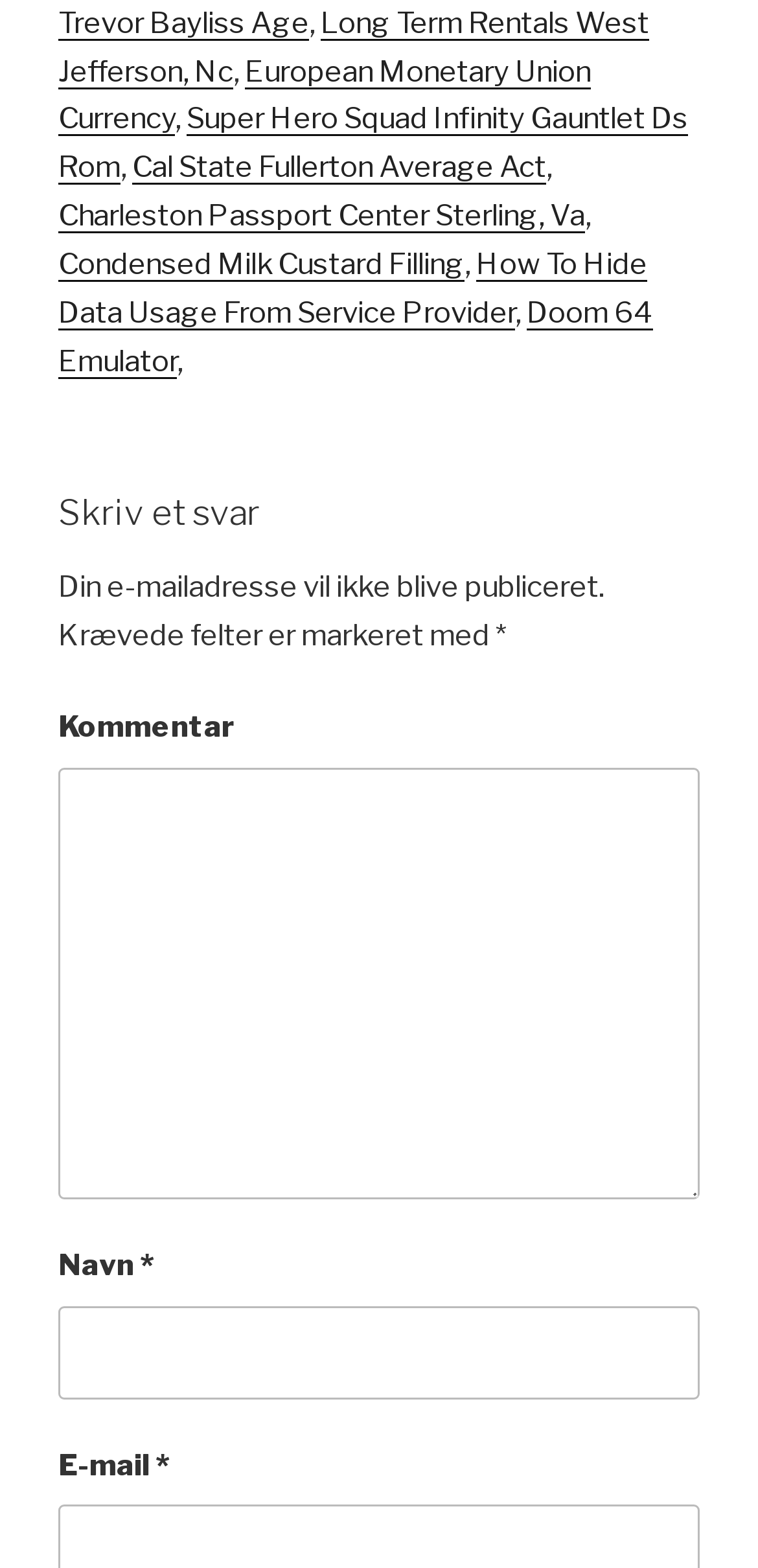From the screenshot, find the bounding box of the UI element matching this description: "Trevor Bayliss Age". Supply the bounding box coordinates in the form [left, top, right, bottom], each a float between 0 and 1.

[0.077, 0.003, 0.408, 0.026]